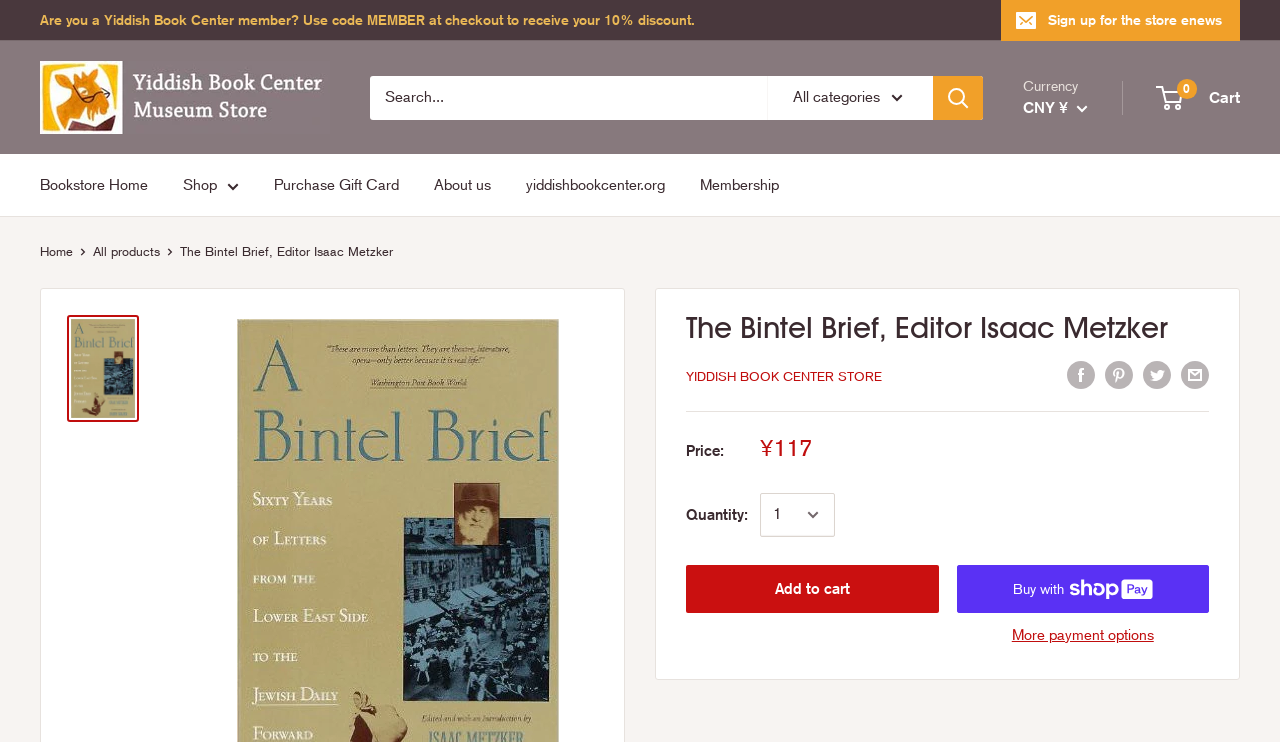Please mark the bounding box coordinates of the area that should be clicked to carry out the instruction: "Click the 'Methodology' link".

None